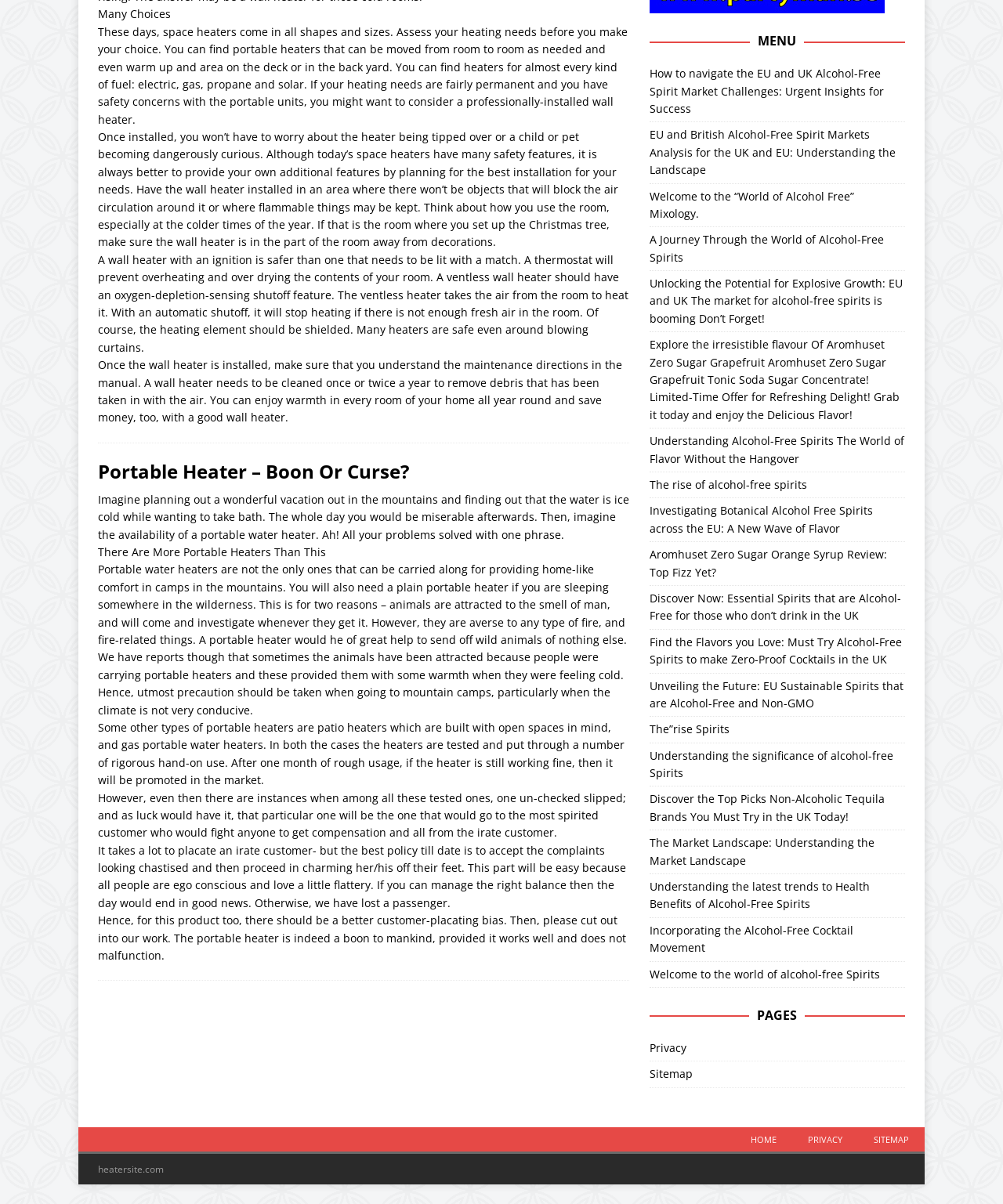Please find the bounding box coordinates (top-left x, top-left y, bottom-right x, bottom-right y) in the screenshot for the UI element described as follows: Sitemap

[0.647, 0.882, 0.902, 0.903]